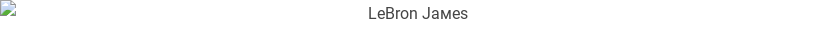Where will Bronny James play basketball?
Use the information from the screenshot to give a comprehensive response to the question.

As stated in the caption, Bronny James has announced his commitment to play basketball at USC, following in his father's footsteps in the sport.